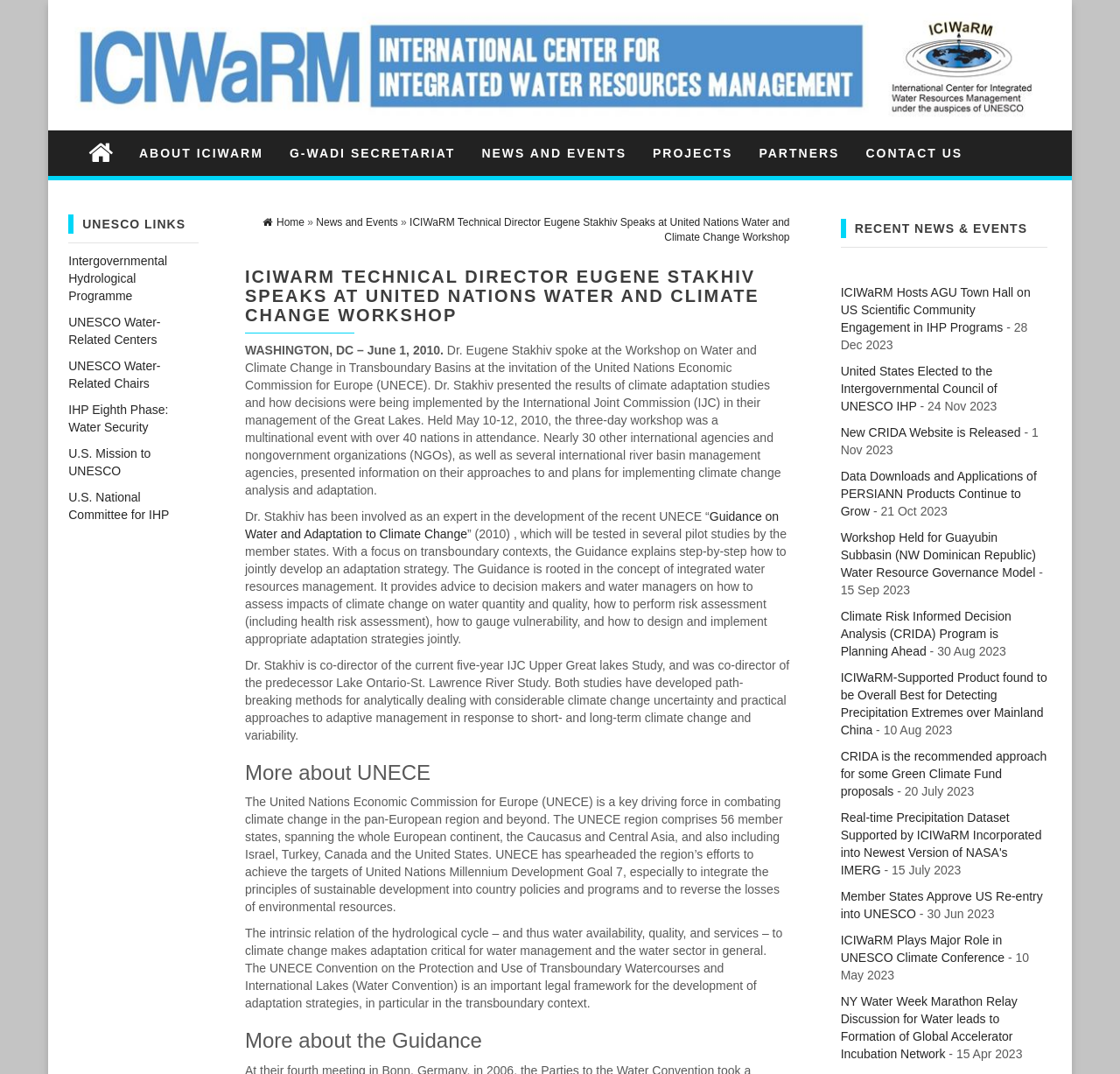Please determine the bounding box coordinates of the area that needs to be clicked to complete this task: 'Go to NEWS AND EVENTS'. The coordinates must be four float numbers between 0 and 1, formatted as [left, top, right, bottom].

[0.418, 0.122, 0.571, 0.163]